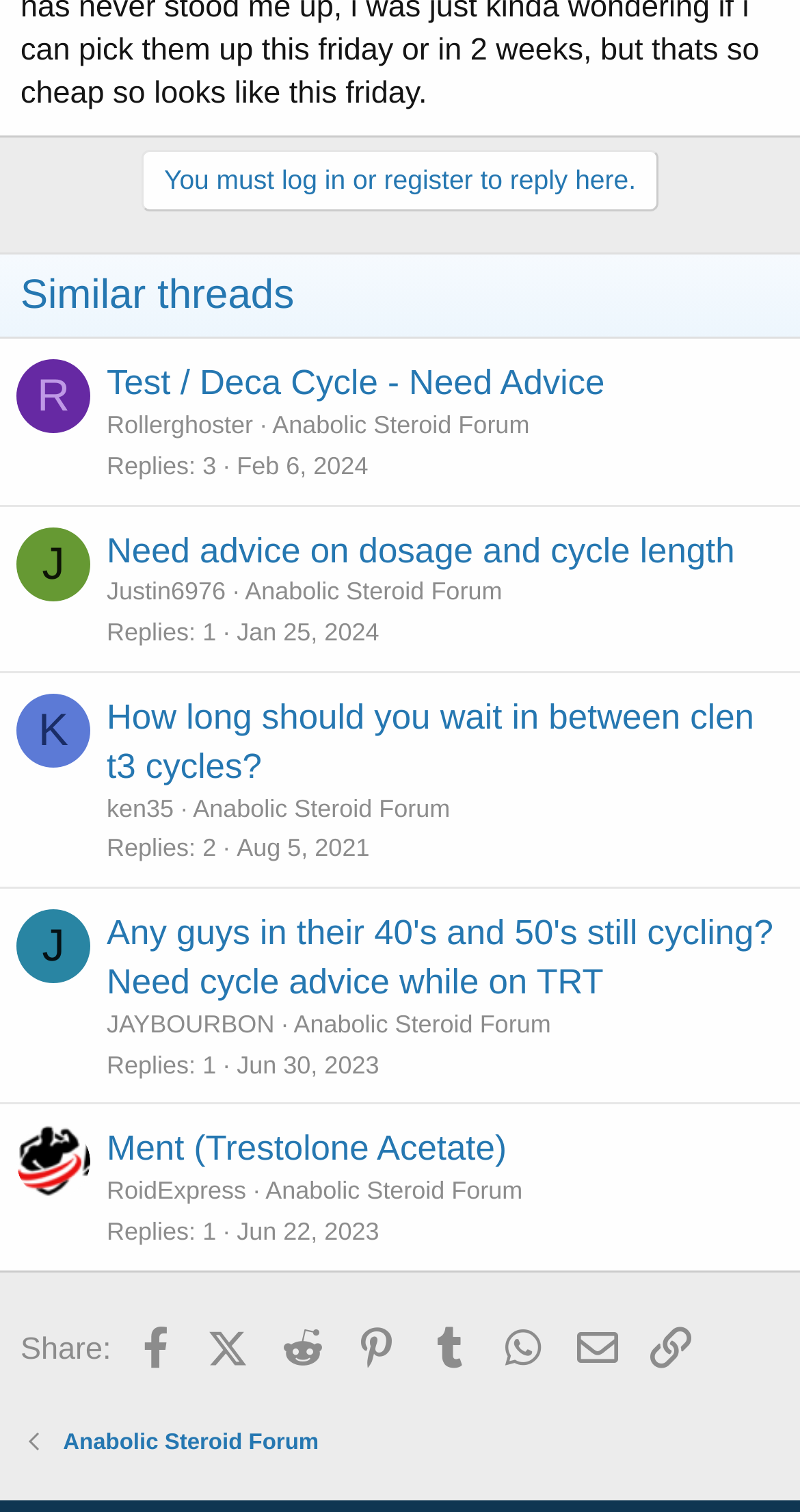Find the bounding box coordinates for the area you need to click to carry out the instruction: "Share the content on Facebook". The coordinates should be four float numbers between 0 and 1, indicated as [left, top, right, bottom].

[0.225, 0.877, 0.394, 0.9]